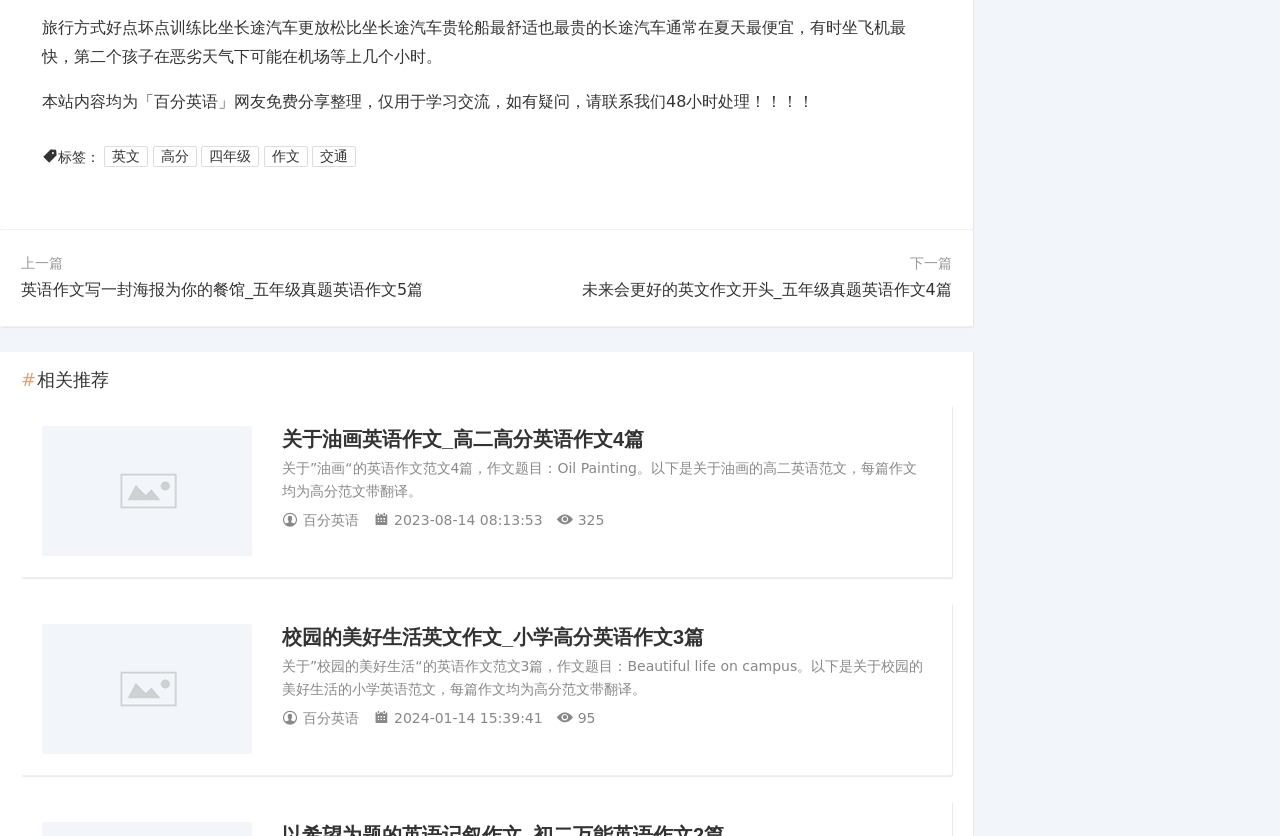Determine the bounding box coordinates for the clickable element to execute this instruction: "Click the link to view the article about beautiful life on campus". Provide the coordinates as four float numbers between 0 and 1, i.e., [left, top, right, bottom].

[0.033, 0.746, 0.197, 0.912]